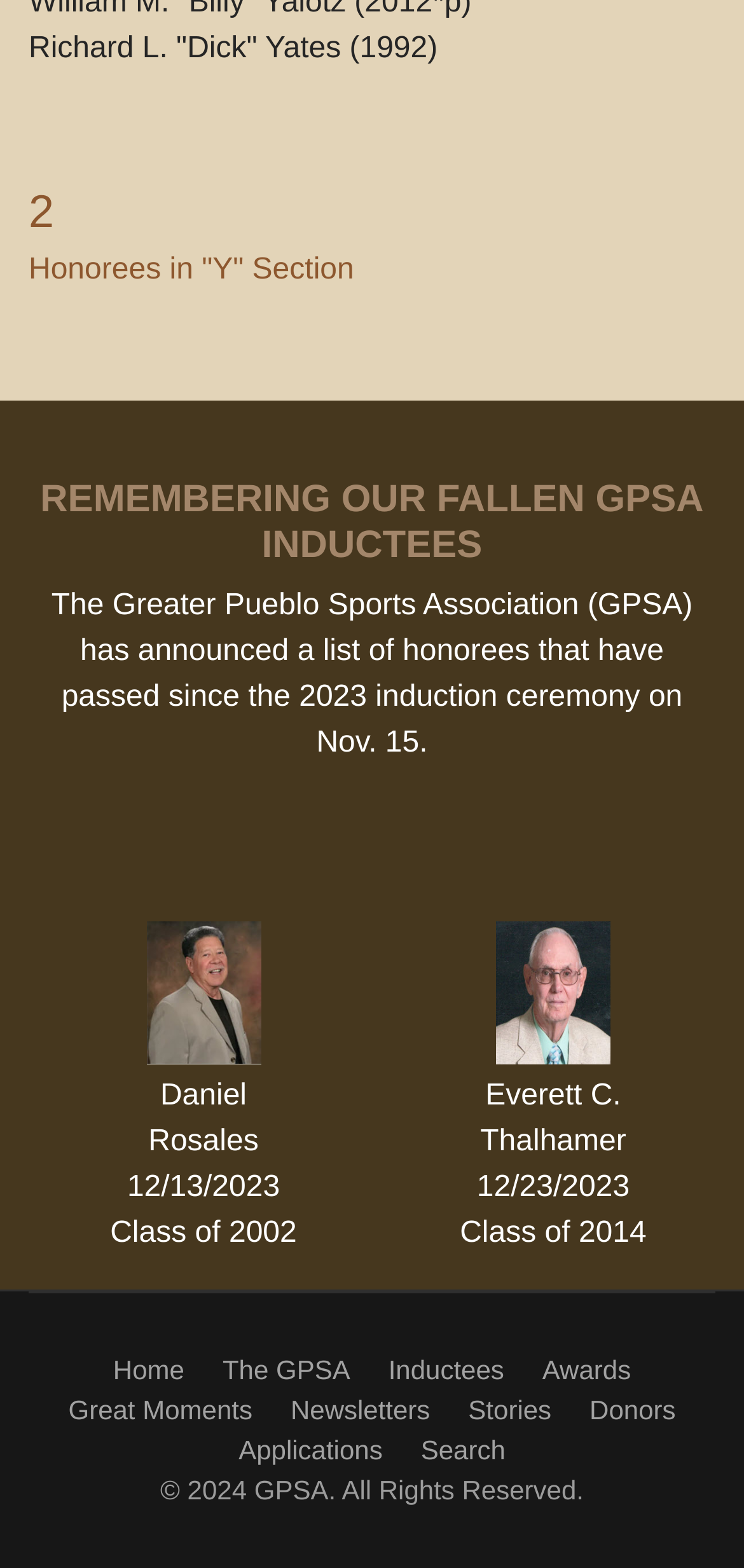Identify the bounding box coordinates of the clickable region required to complete the instruction: "read about Daniel Rosales". The coordinates should be given as four float numbers within the range of 0 and 1, i.e., [left, top, right, bottom].

[0.038, 0.586, 0.509, 0.823]